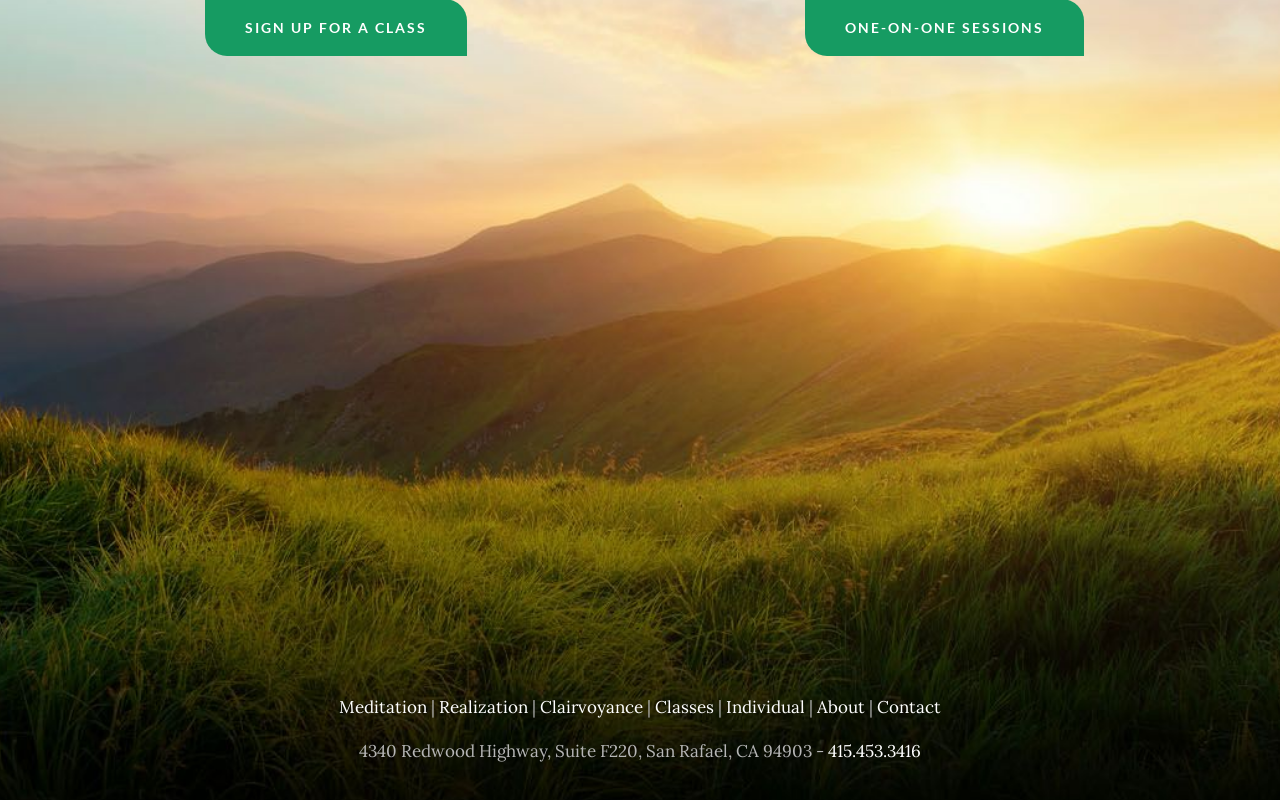Find and indicate the bounding box coordinates of the region you should select to follow the given instruction: "View Realization details".

[0.343, 0.87, 0.412, 0.898]